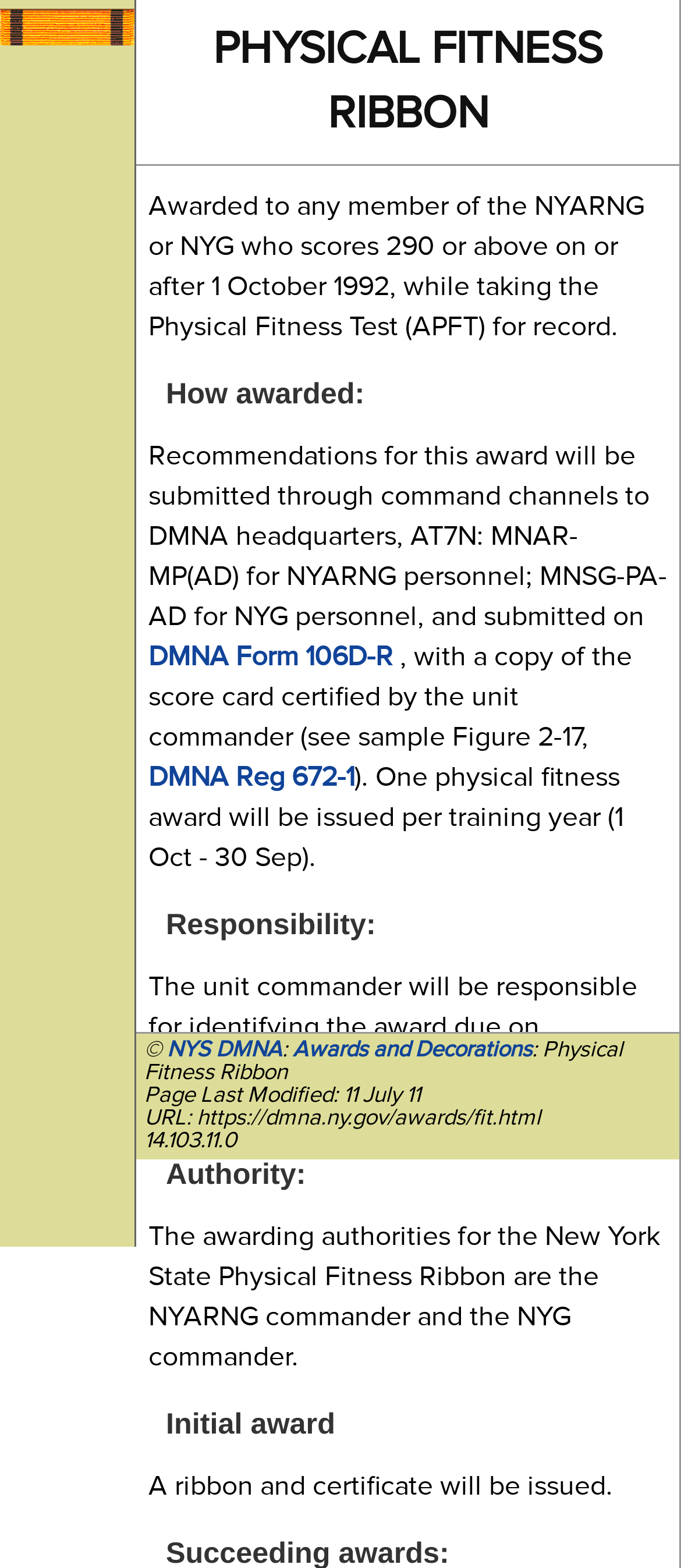Give a one-word or one-phrase response to the question:
Who is responsible for identifying the award due?

Unit commander